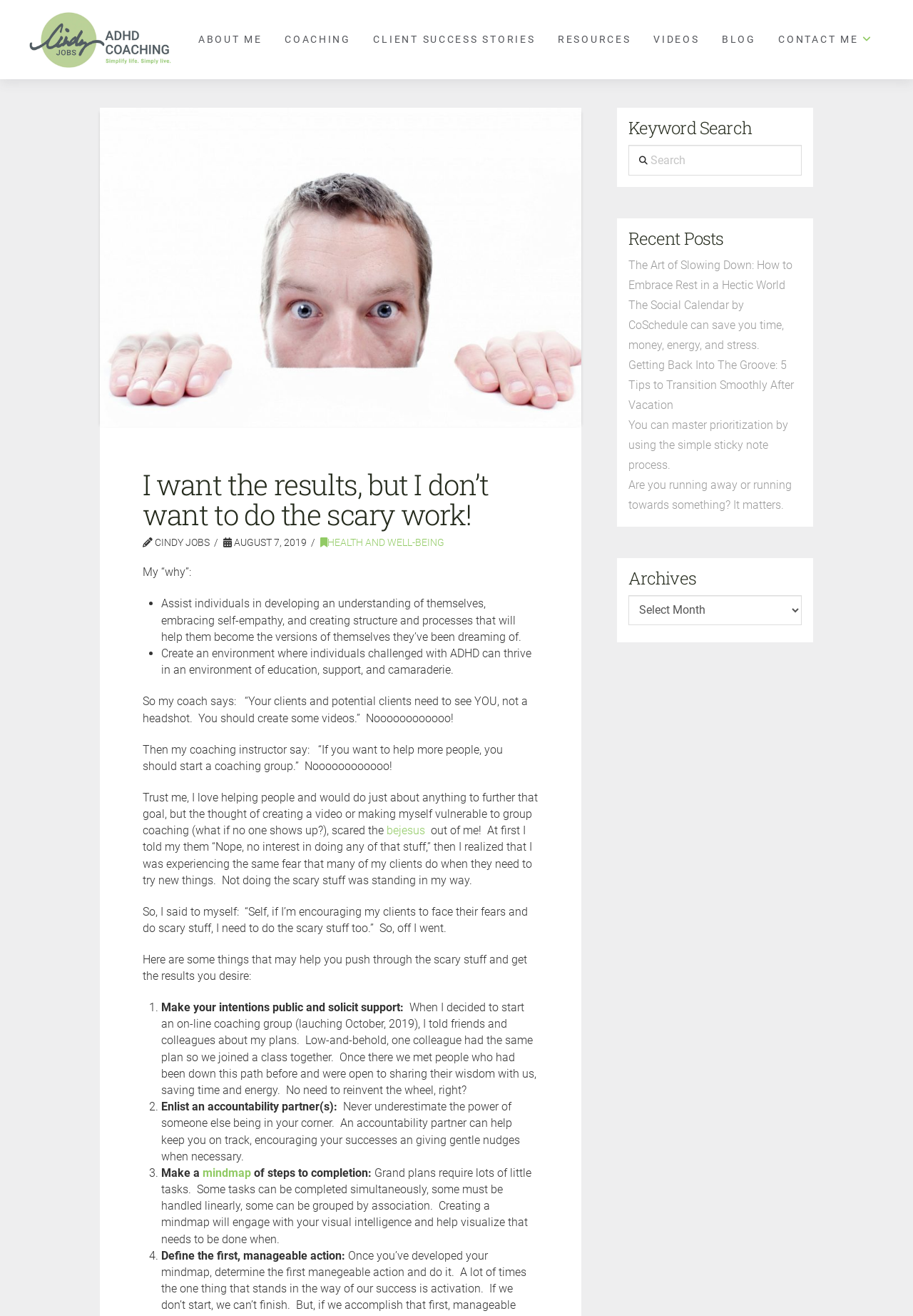How many steps are suggested to push through the scary stuff?
Please look at the screenshot and answer in one word or a short phrase.

4